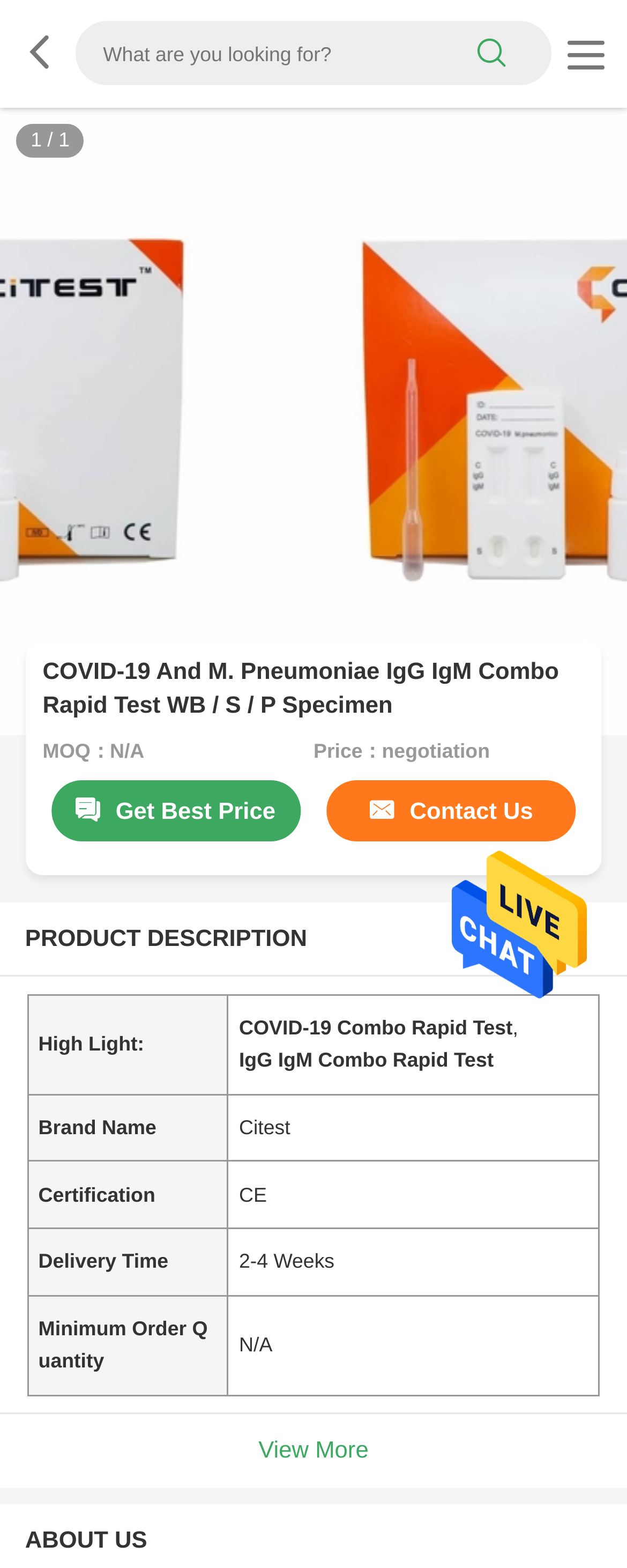Find the primary header on the webpage and provide its text.

COVID-19 And M. Pneumoniae IgG IgM Combo Rapid Test WB / S / P Specimen